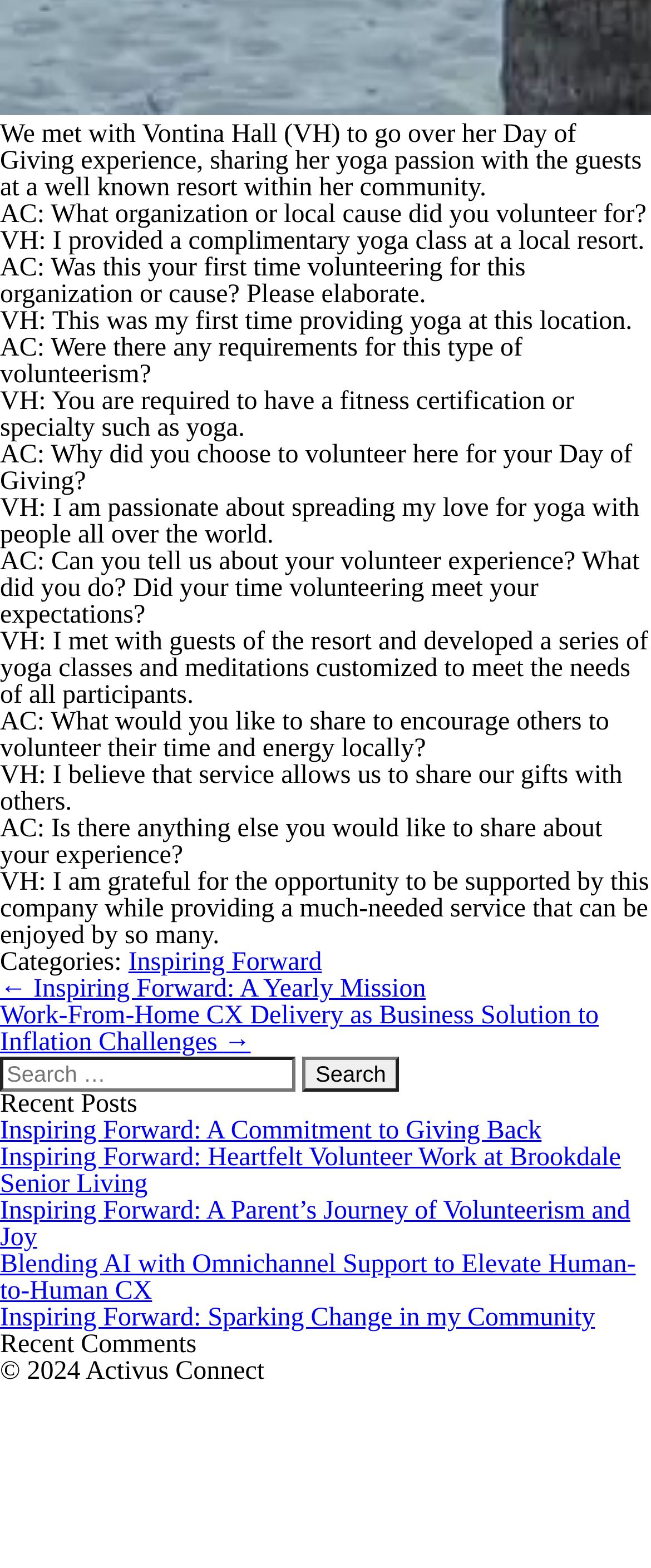What is the topic of the interview?
Please give a detailed and elaborate answer to the question.

The topic of the interview is determined by analyzing the conversation between AC and VH, where VH shares her experience of providing a complimentary yoga class at a local resort as part of the Day of Giving.